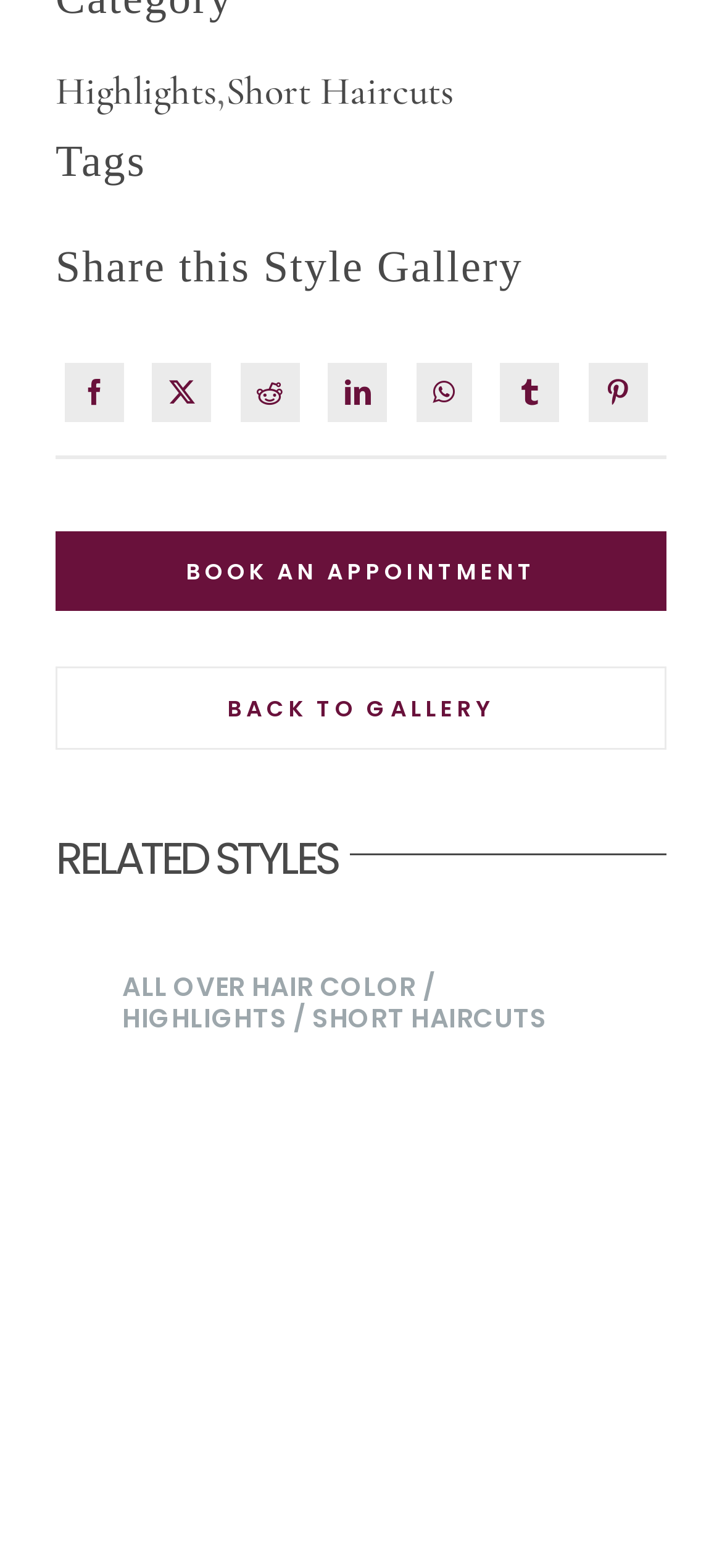Can you find the bounding box coordinates for the element that needs to be clicked to execute this instruction: "Book an appointment"? The coordinates should be given as four float numbers between 0 and 1, i.e., [left, top, right, bottom].

[0.077, 0.339, 0.923, 0.39]